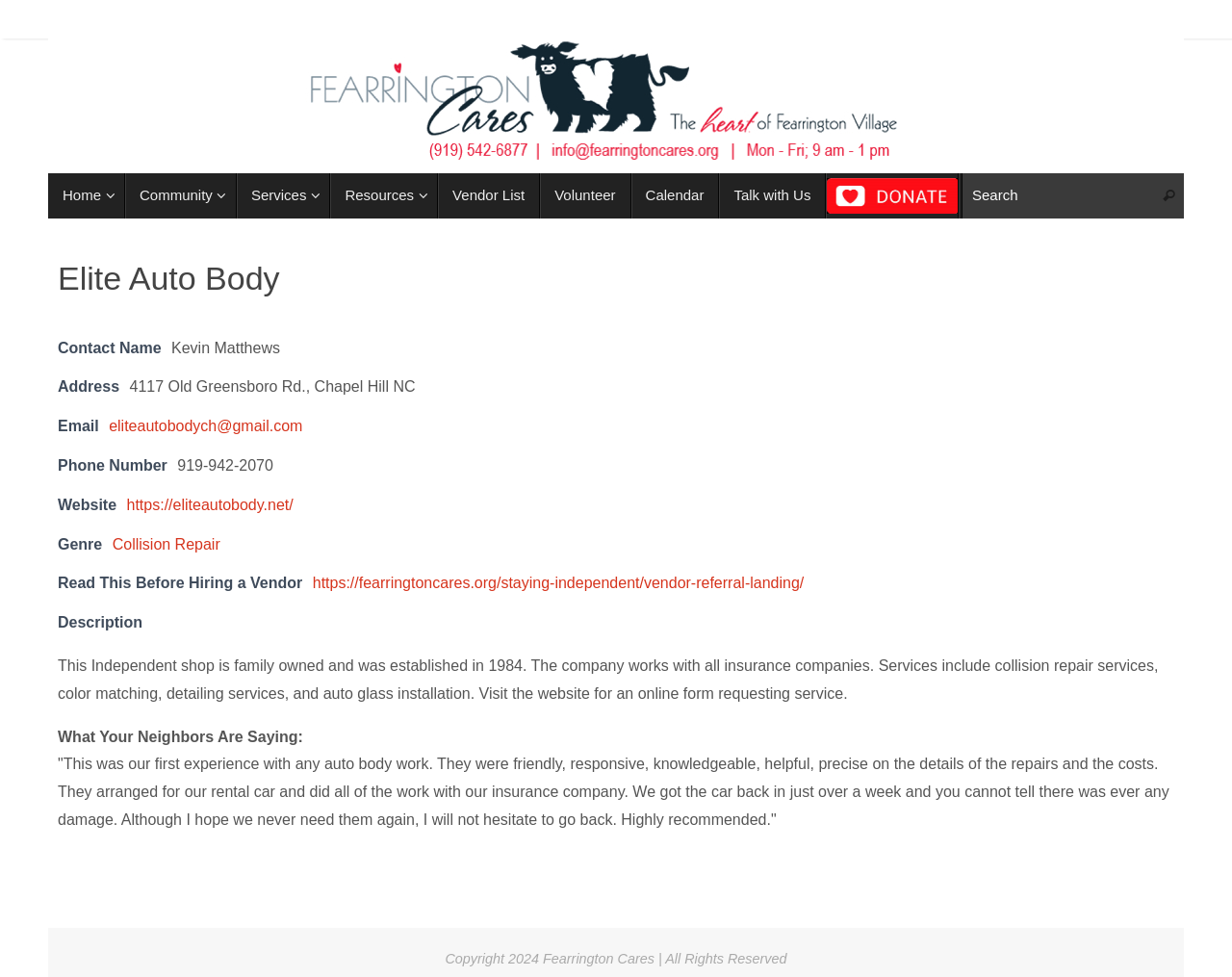What services does the shop offer? Refer to the image and provide a one-word or short phrase answer.

Collision repair services, color matching, detailing services, and auto glass installation